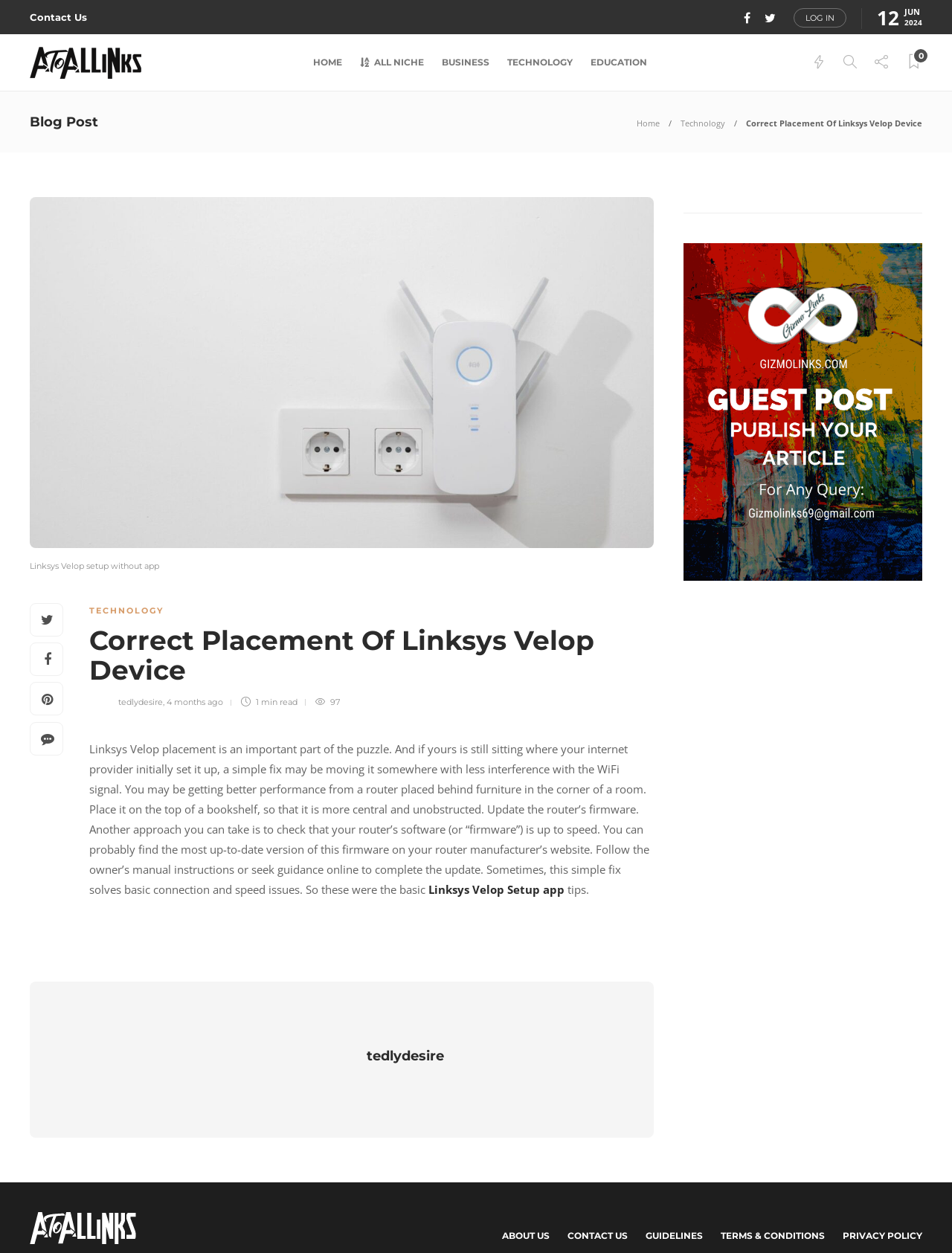Identify the bounding box coordinates of the region that needs to be clicked to carry out this instruction: "Visit the TECHNOLOGY page". Provide these coordinates as four float numbers ranging from 0 to 1, i.e., [left, top, right, bottom].

[0.533, 0.027, 0.602, 0.072]